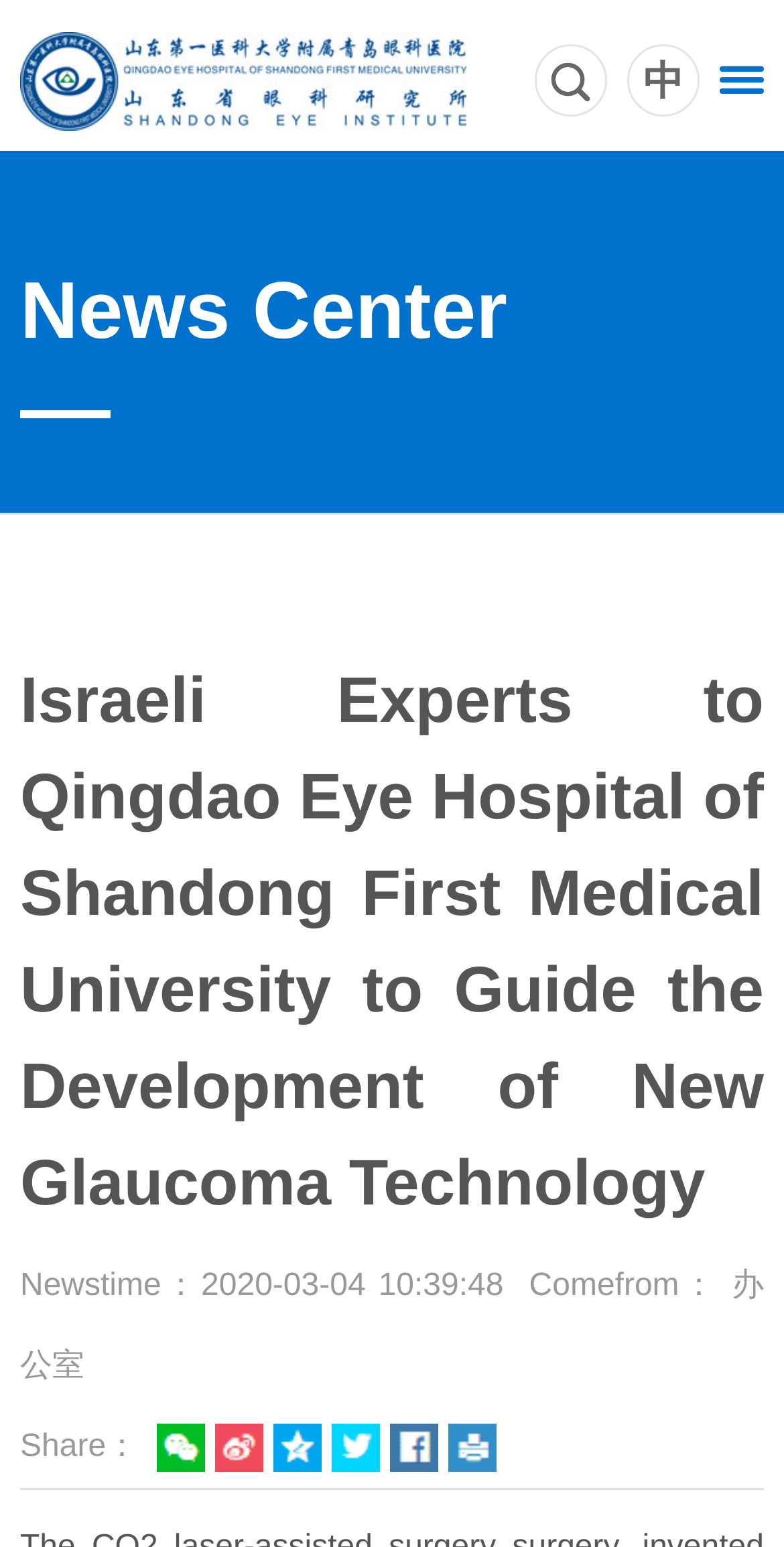Extract the bounding box coordinates of the UI element described by: "parent_node: ". The coordinates should include four float numbers ranging from 0 to 1, e.g., [left, top, right, bottom].

[0.026, 0.013, 0.595, 0.084]